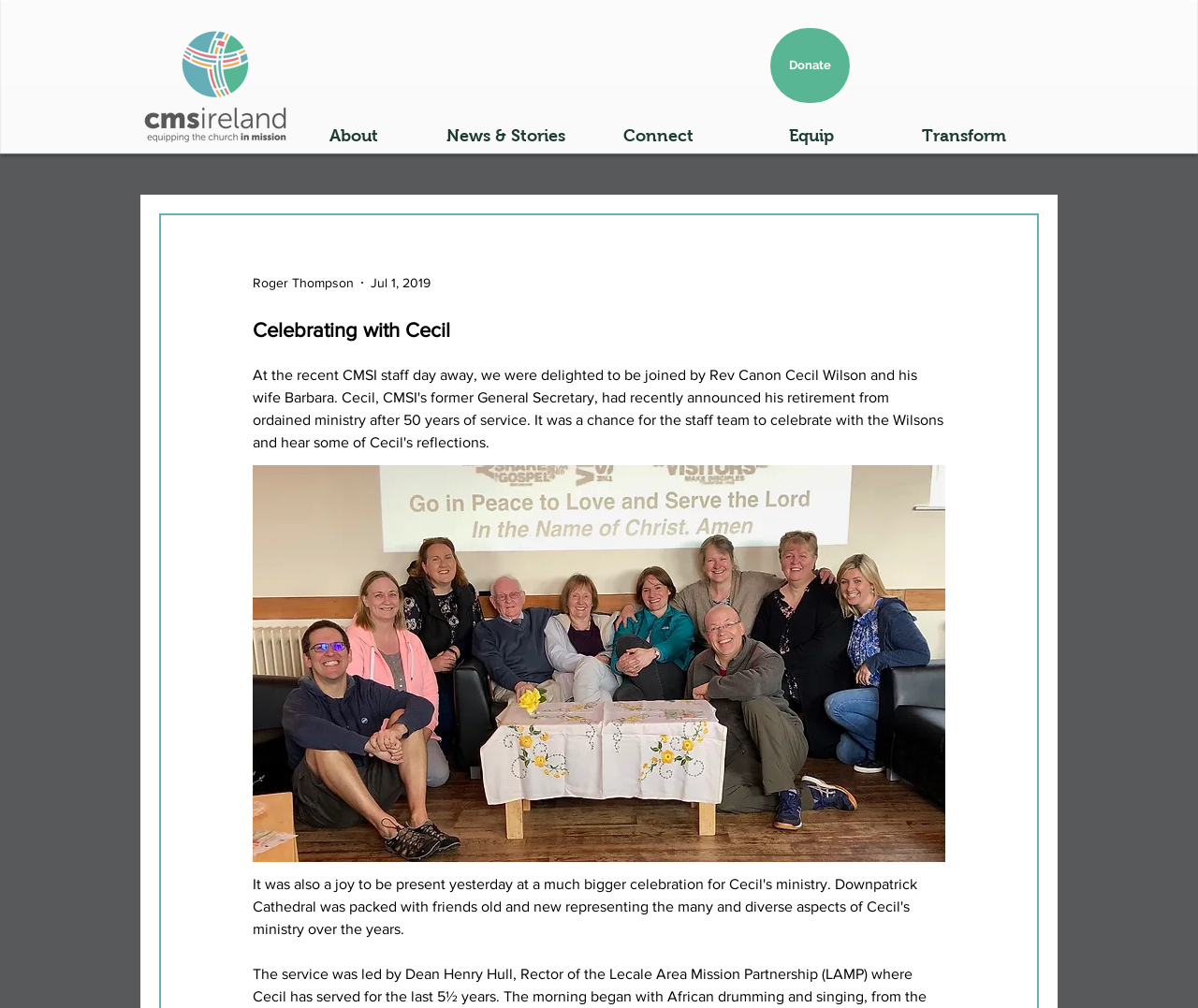Find and generate the main title of the webpage.

Celebrating with Cecil